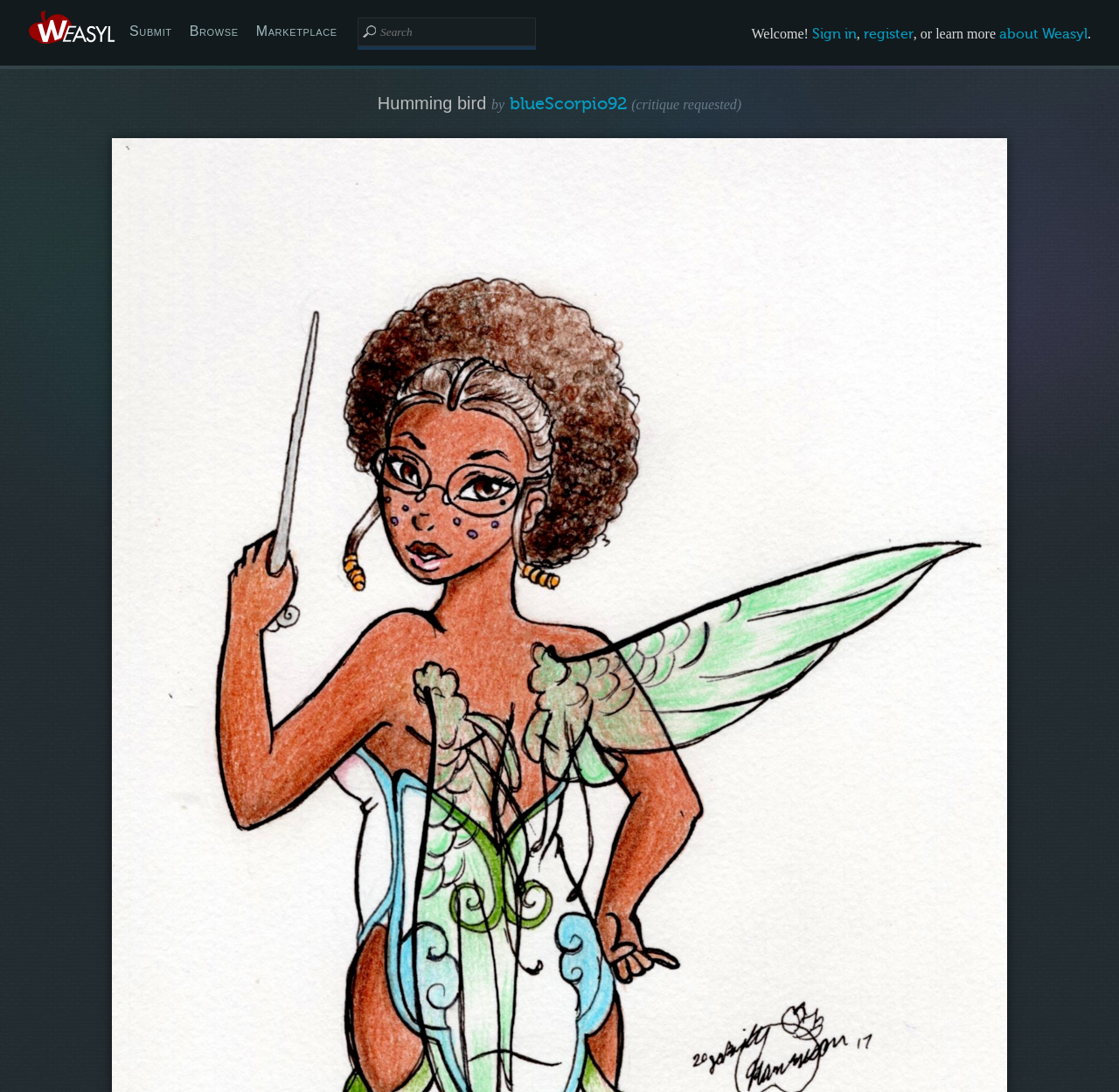Please answer the following question using a single word or phrase: 
What is the name of the website?

Weasyl